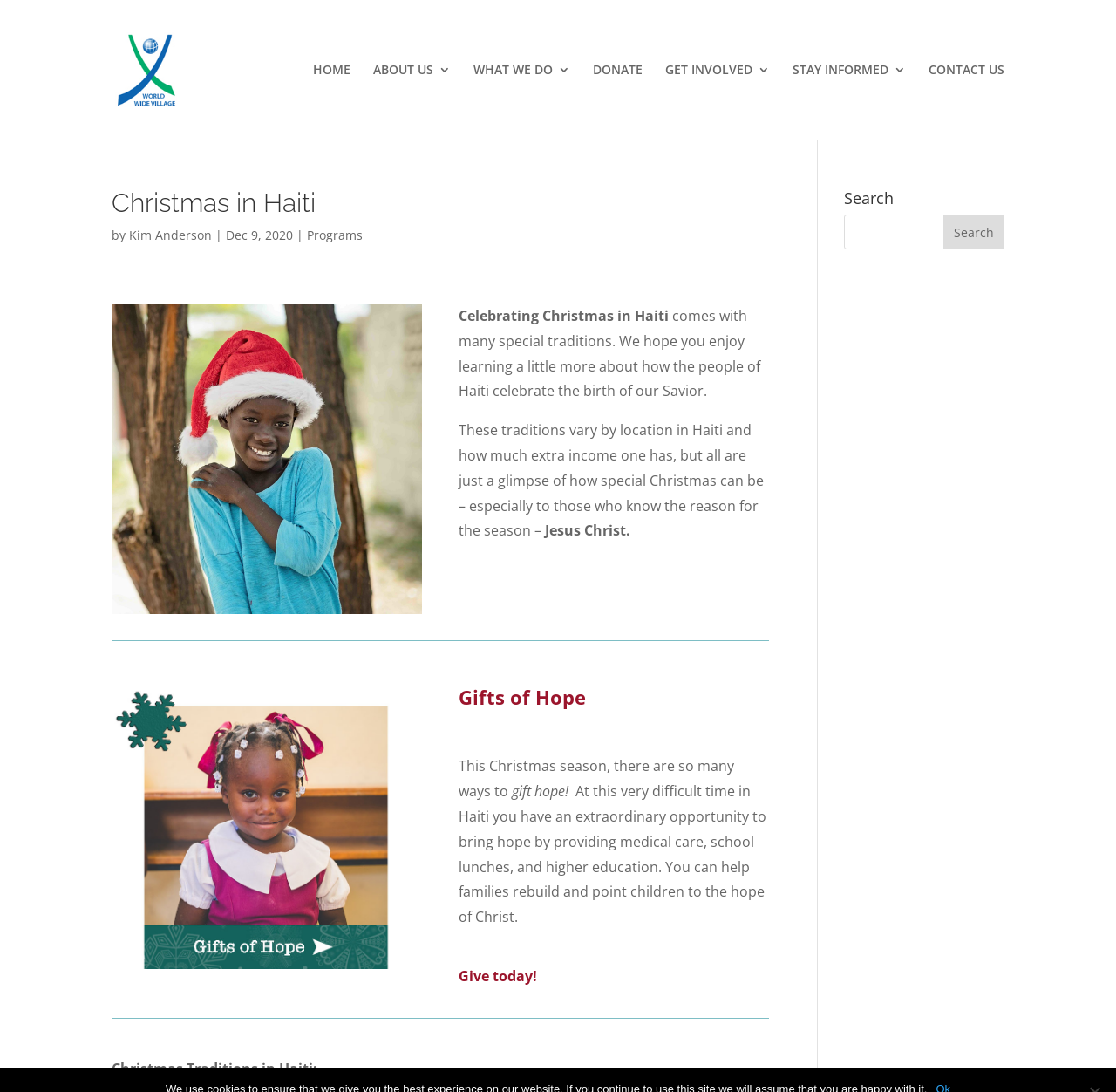What is the call-to-action in the 'Gifts of Hope' section?
Look at the image and answer with only one word or phrase.

Give today!